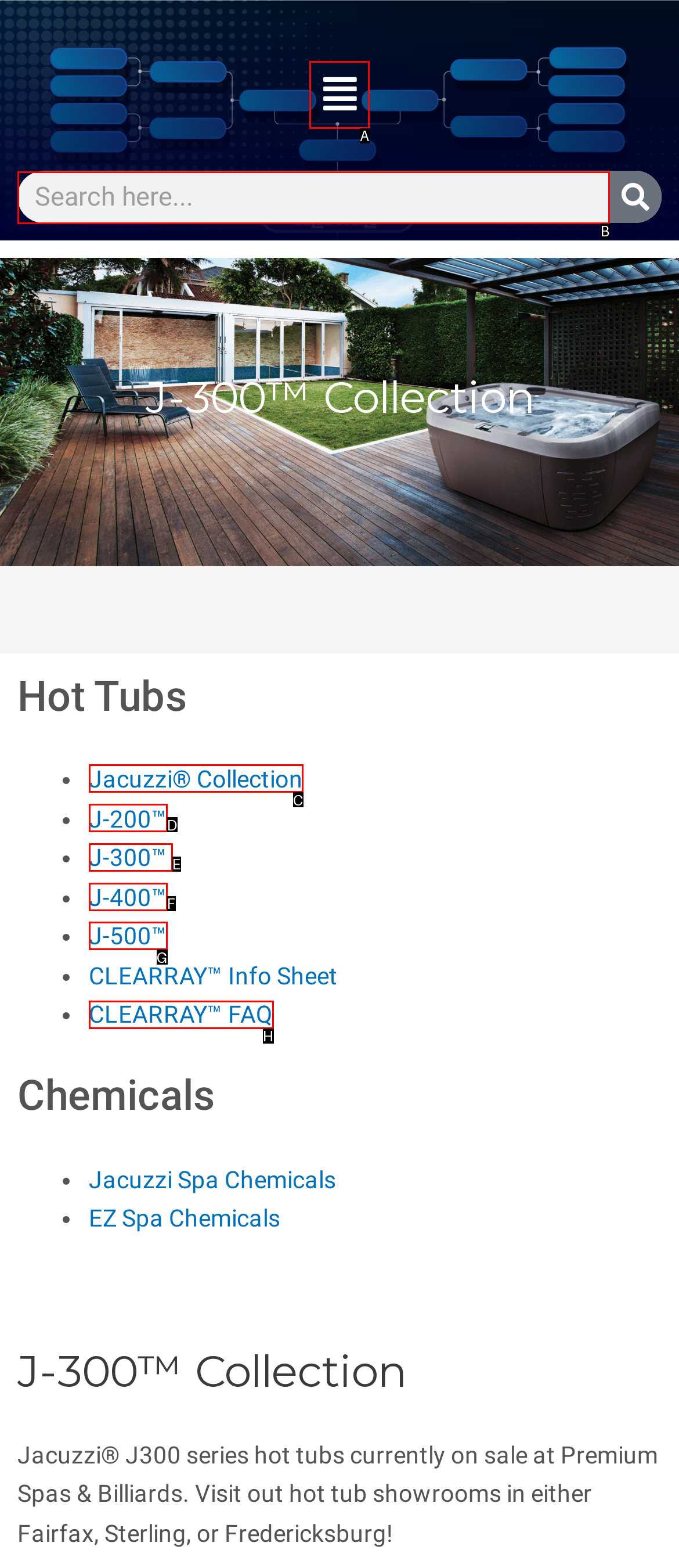Choose the HTML element that should be clicked to achieve this task: Open the menu
Respond with the letter of the correct choice.

A